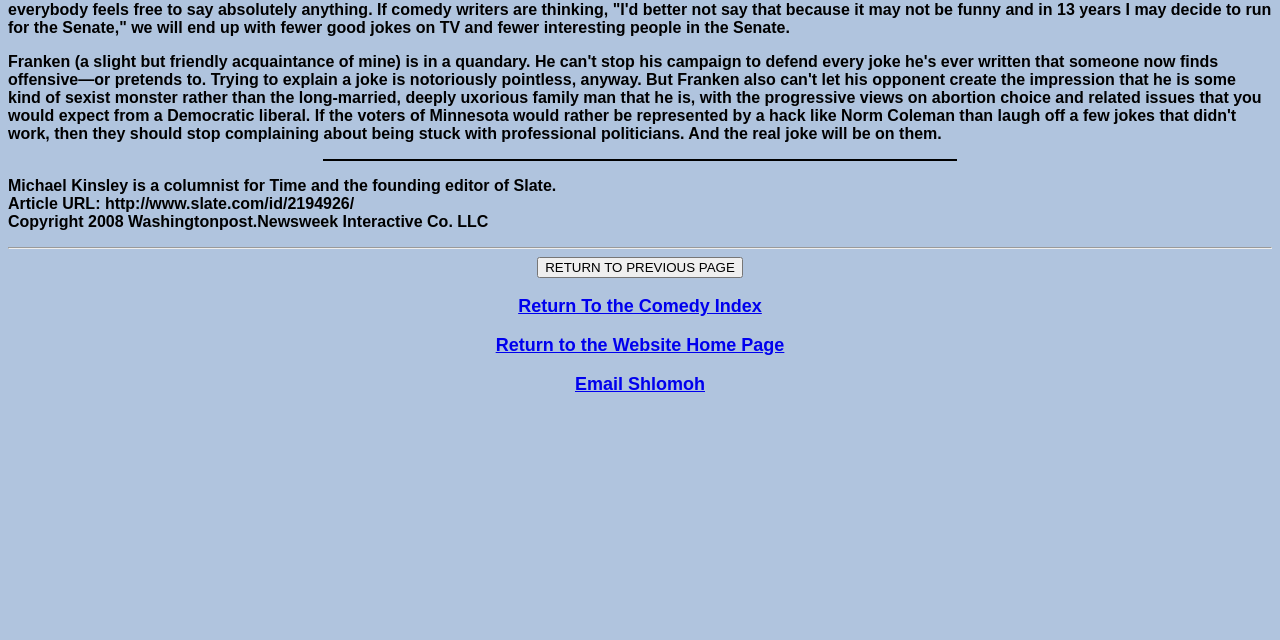Provide the bounding box coordinates for the specified HTML element described in this description: "Advanced Materials Interfaces". The coordinates should be four float numbers ranging from 0 to 1, in the format [left, top, right, bottom].

None